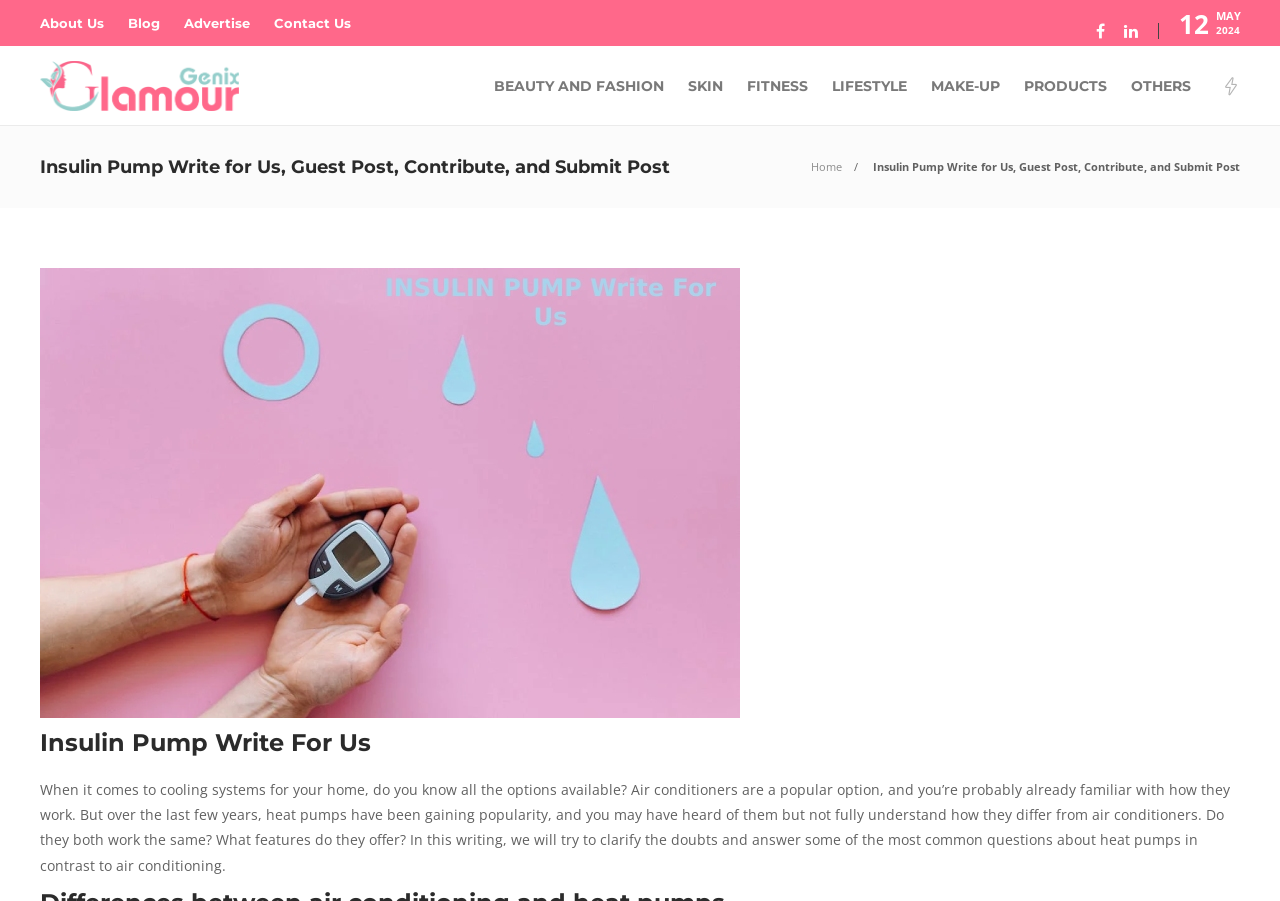Provide the bounding box for the UI element matching this description: "Contact Us".

[0.214, 0.003, 0.274, 0.048]